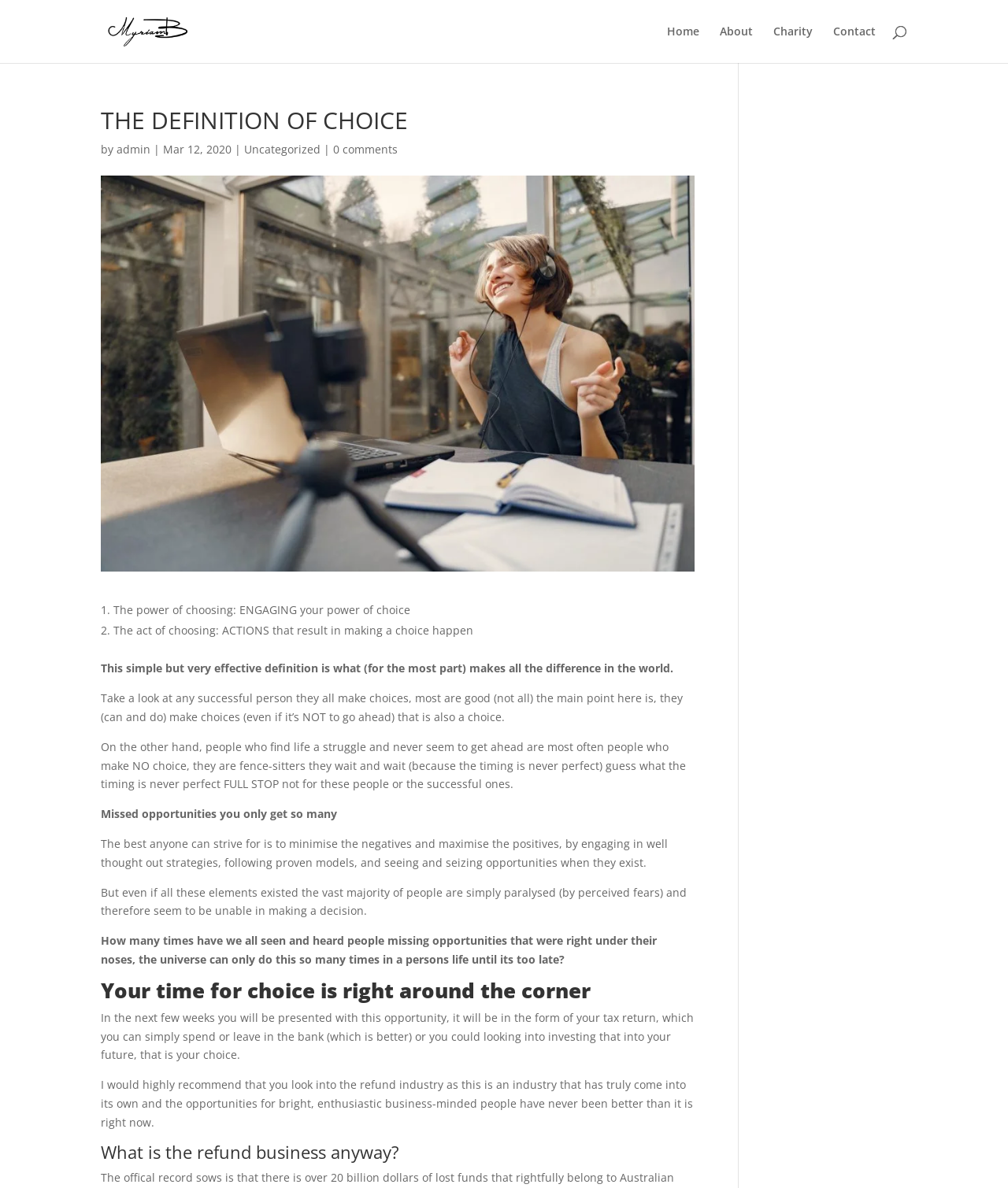Specify the bounding box coordinates of the area that needs to be clicked to achieve the following instruction: "Visit the 'About' page".

[0.714, 0.022, 0.747, 0.053]